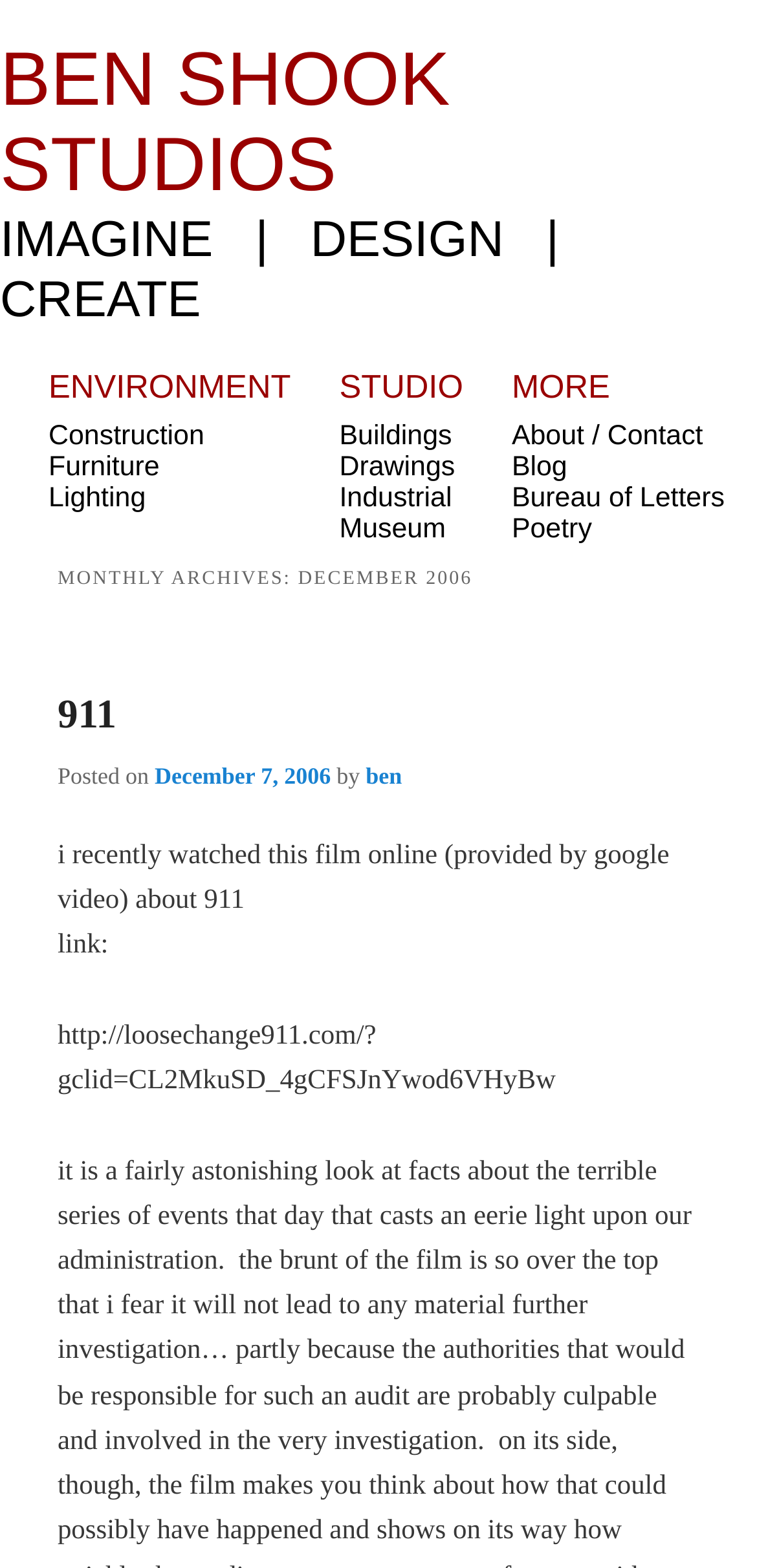Locate the bounding box coordinates of the element's region that should be clicked to carry out the following instruction: "Search for something". The coordinates need to be four float numbers between 0 and 1, i.e., [left, top, right, bottom].

None